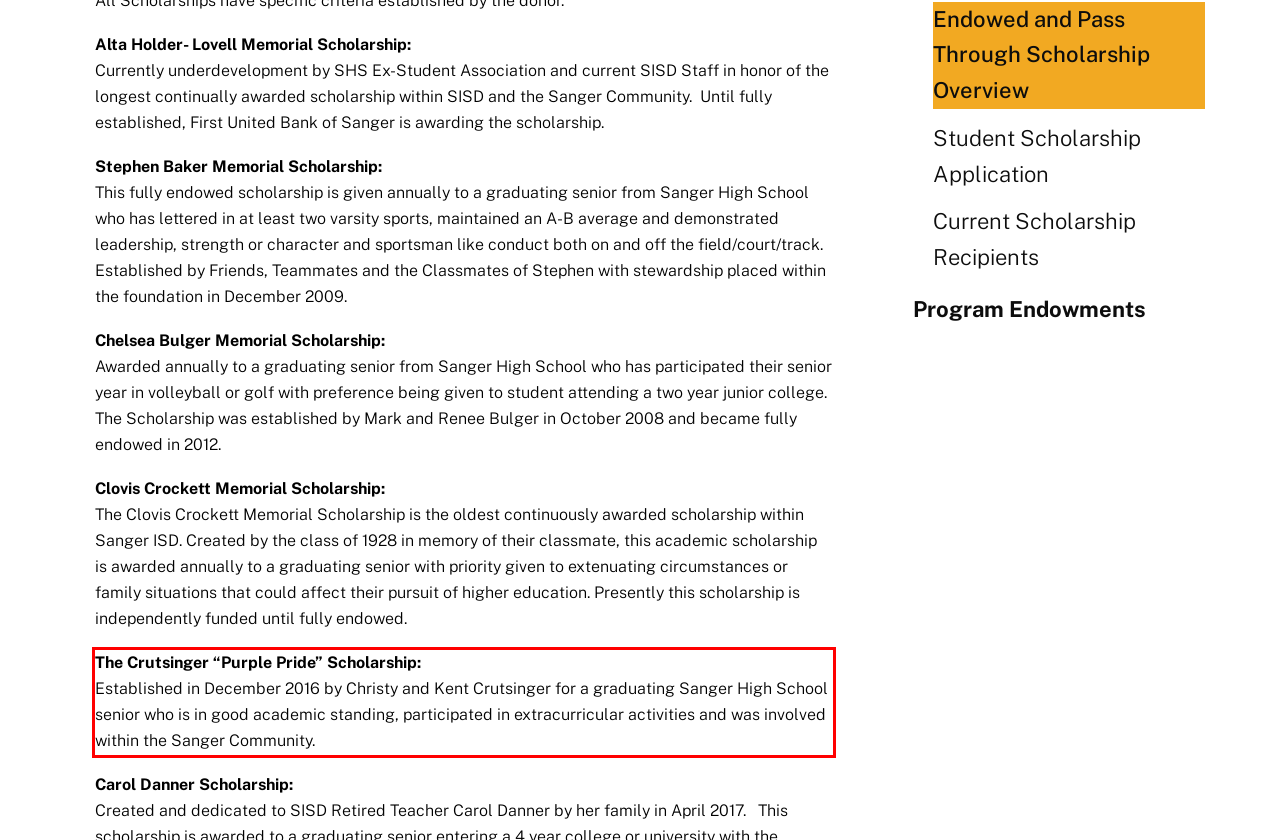You have a screenshot of a webpage with a red bounding box. Identify and extract the text content located inside the red bounding box.

The Crutsinger “Purple Pride” Scholarship: Established in December 2016 by Christy and Kent Crutsinger for a graduating Sanger High School senior who is in good academic standing, participated in extracurricular activities and was involved within the Sanger Community.